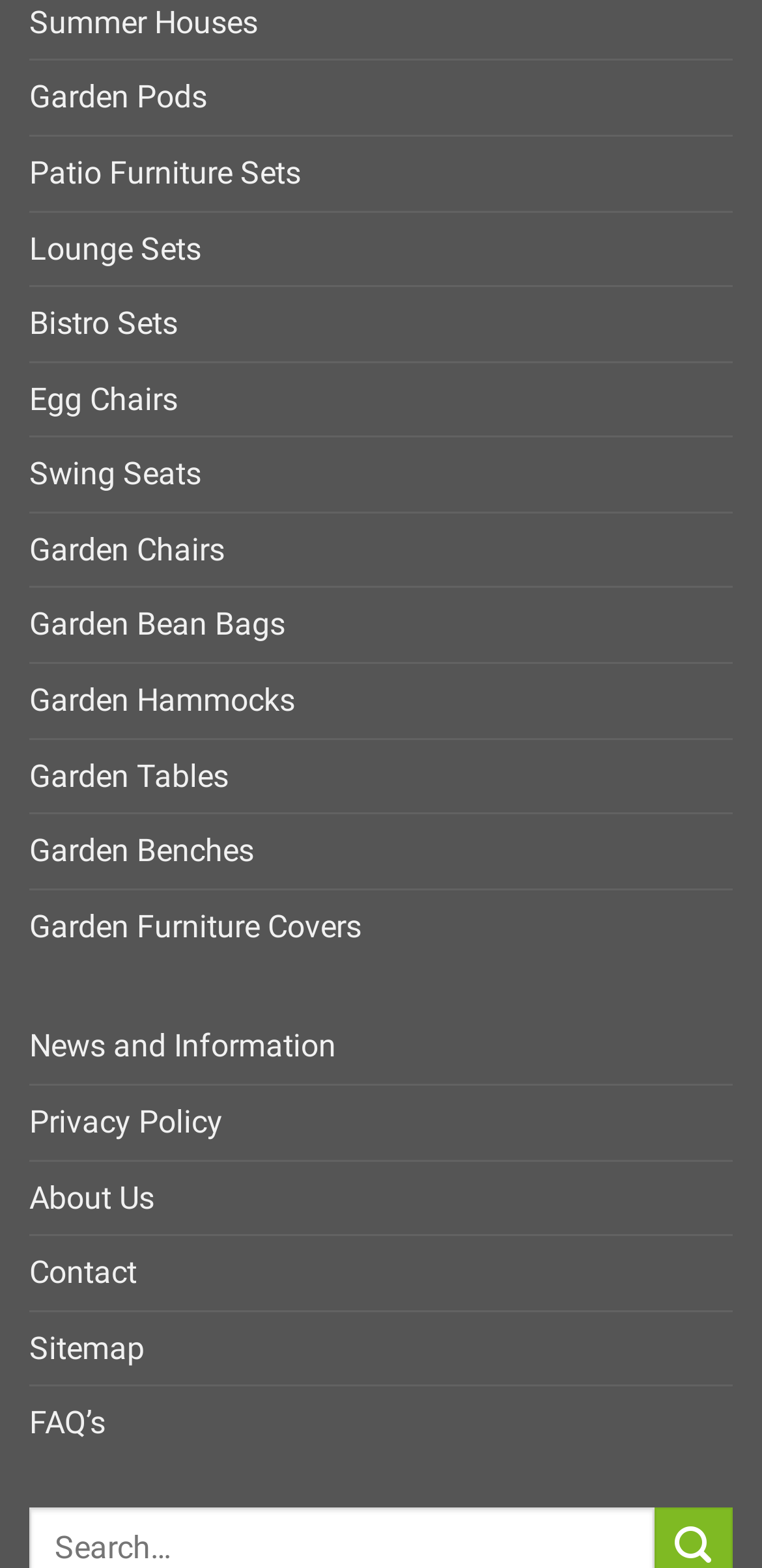How many types of garden furniture are listed?
Look at the image and respond with a one-word or short-phrase answer.

15